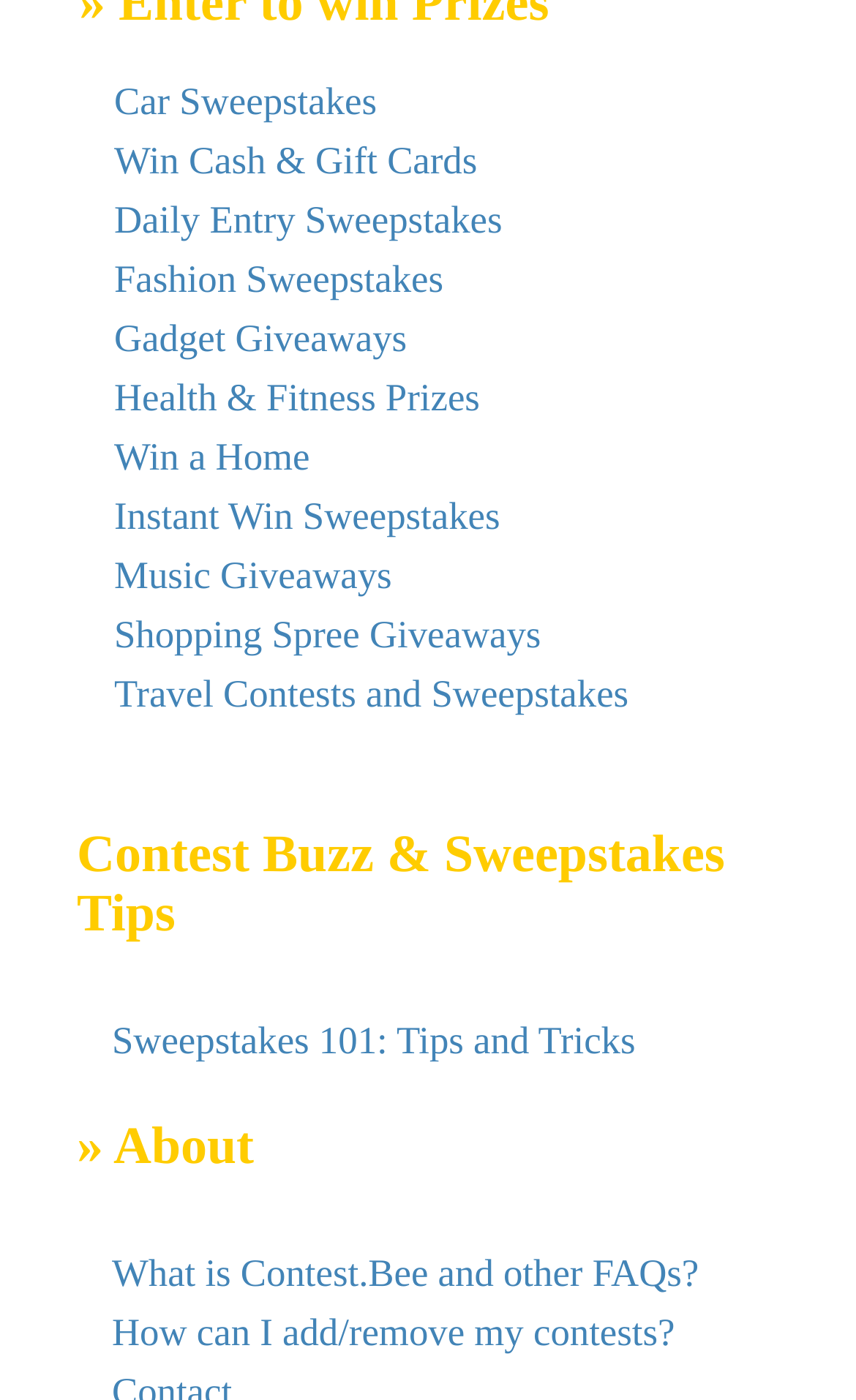Please determine the bounding box coordinates of the area that needs to be clicked to complete this task: 'Participate in Instant Win Sweepstakes'. The coordinates must be four float numbers between 0 and 1, formatted as [left, top, right, bottom].

[0.133, 0.353, 0.584, 0.385]